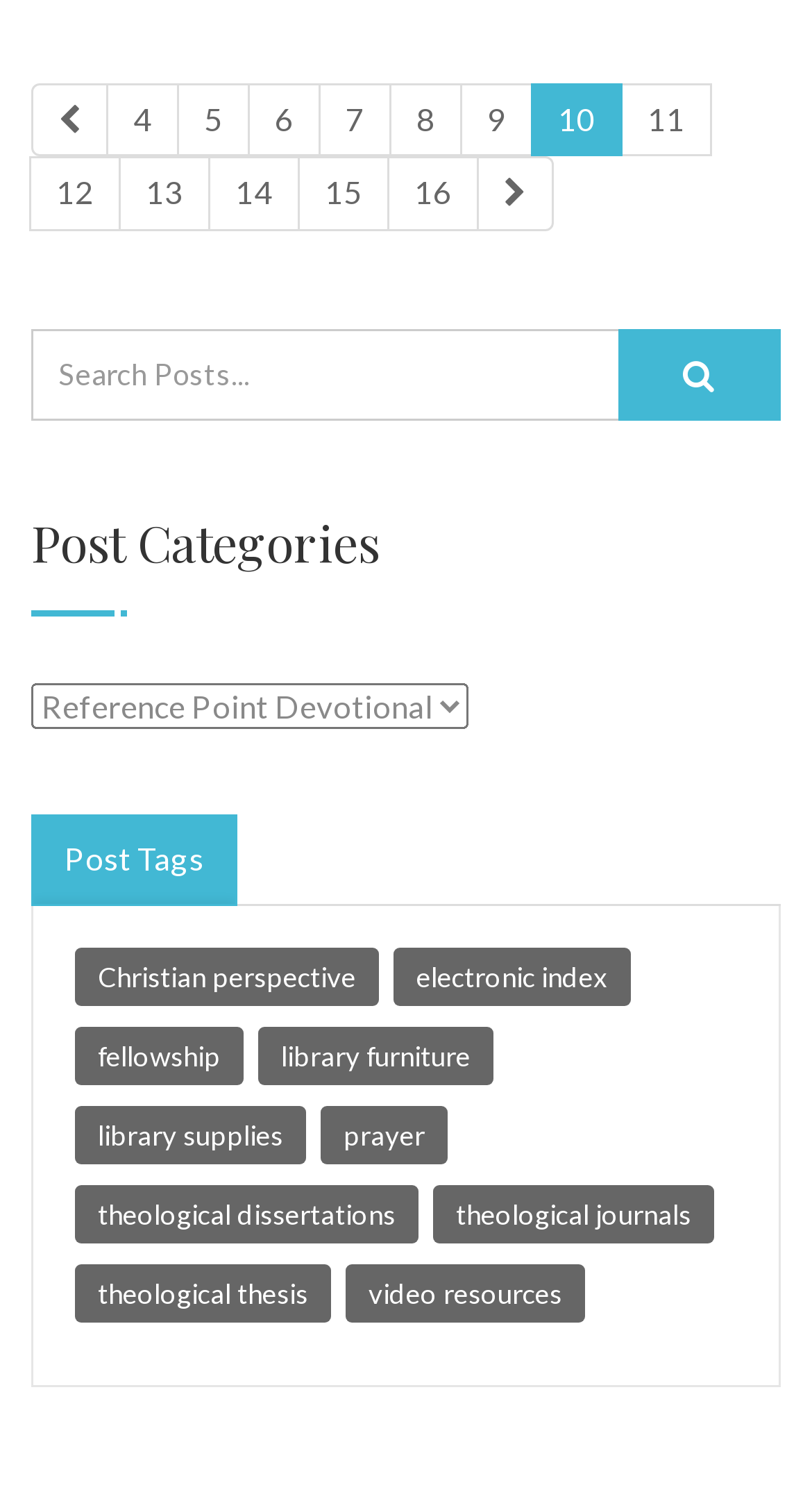Locate the bounding box coordinates for the element described below: "theological journals". The coordinates must be four float values between 0 and 1, formatted as [left, top, right, bottom].

[0.533, 0.794, 0.879, 0.834]